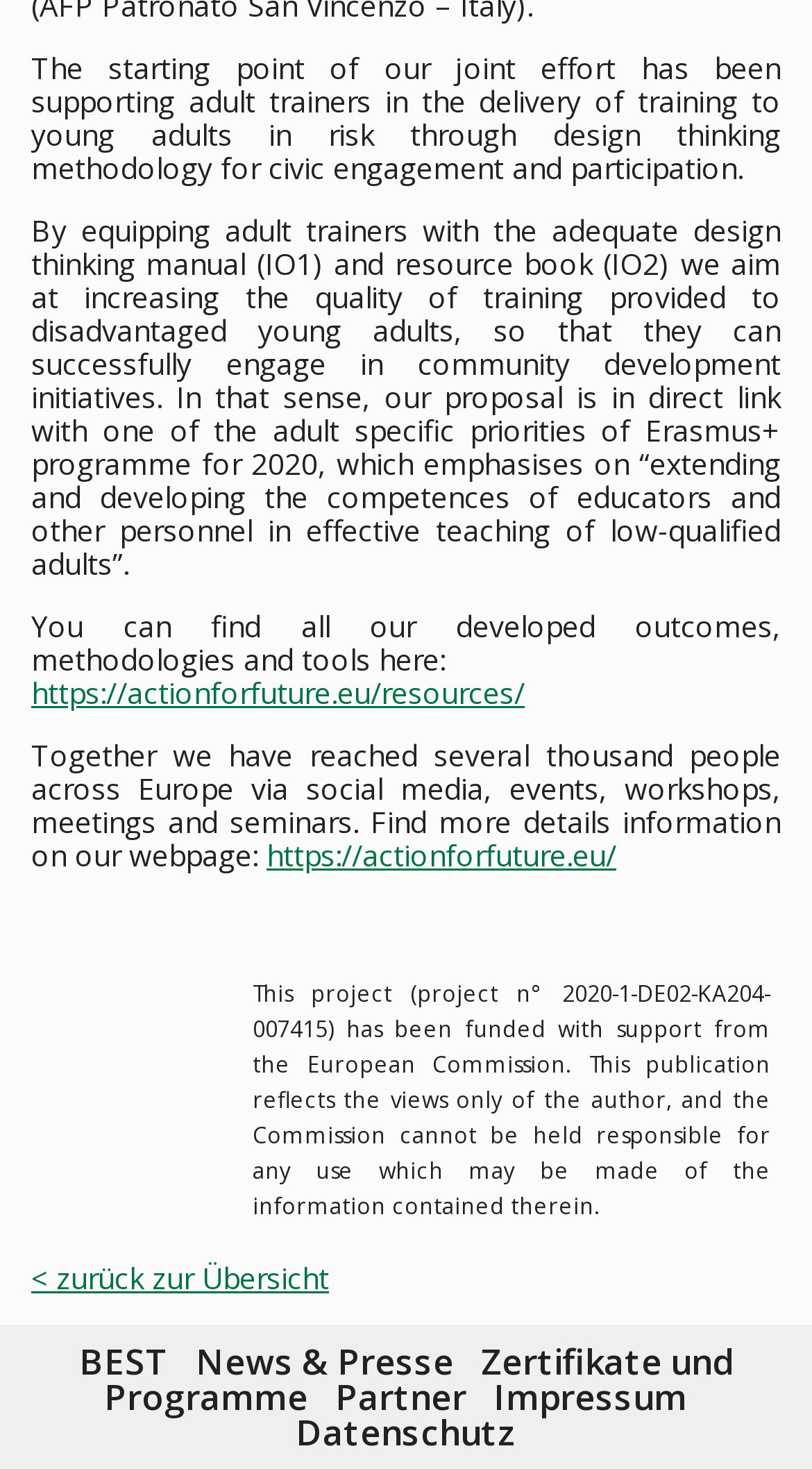How many buttons are under the 'Datenschutz' link?
Refer to the image and respond with a one-word or short-phrase answer.

4